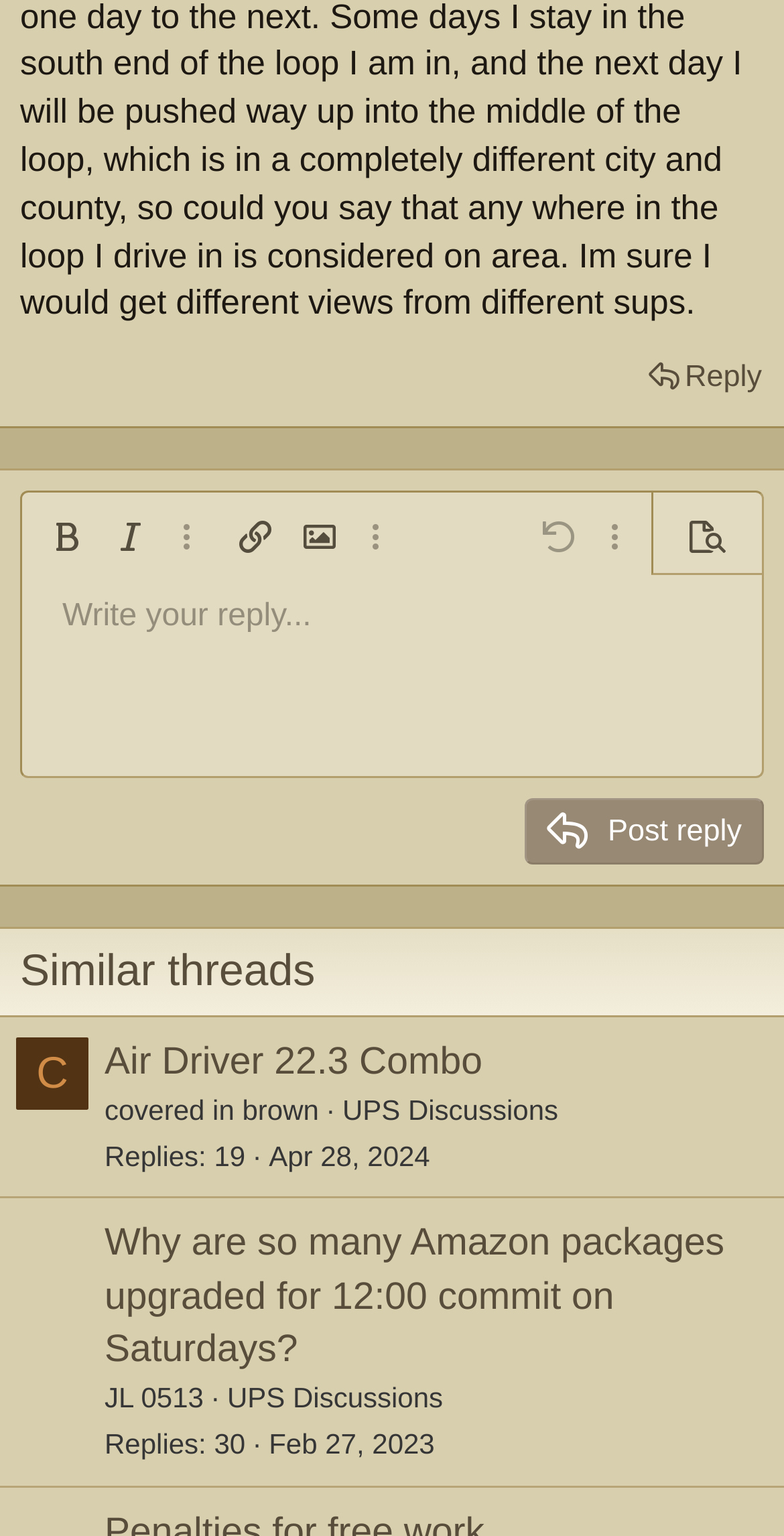Indicate the bounding box coordinates of the clickable region to achieve the following instruction: "Write in the reply text field."

[0.079, 0.39, 0.397, 0.413]